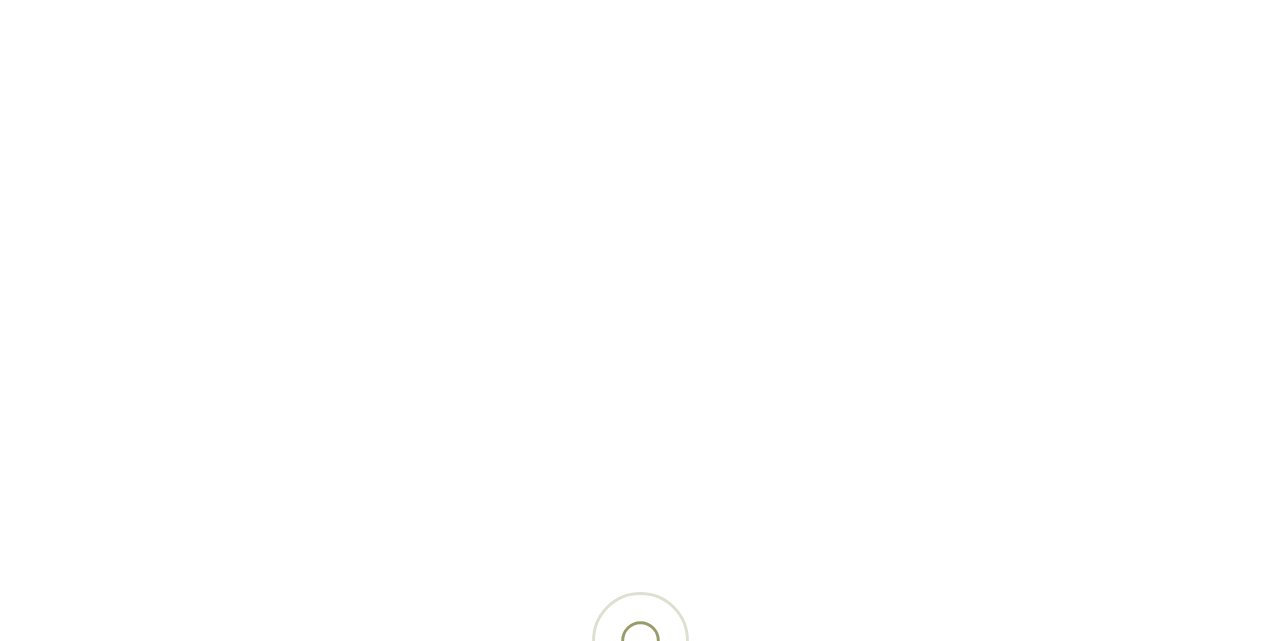What is the position of the first link on the webpage? Look at the image and give a one-word or short phrase answer.

Top-left